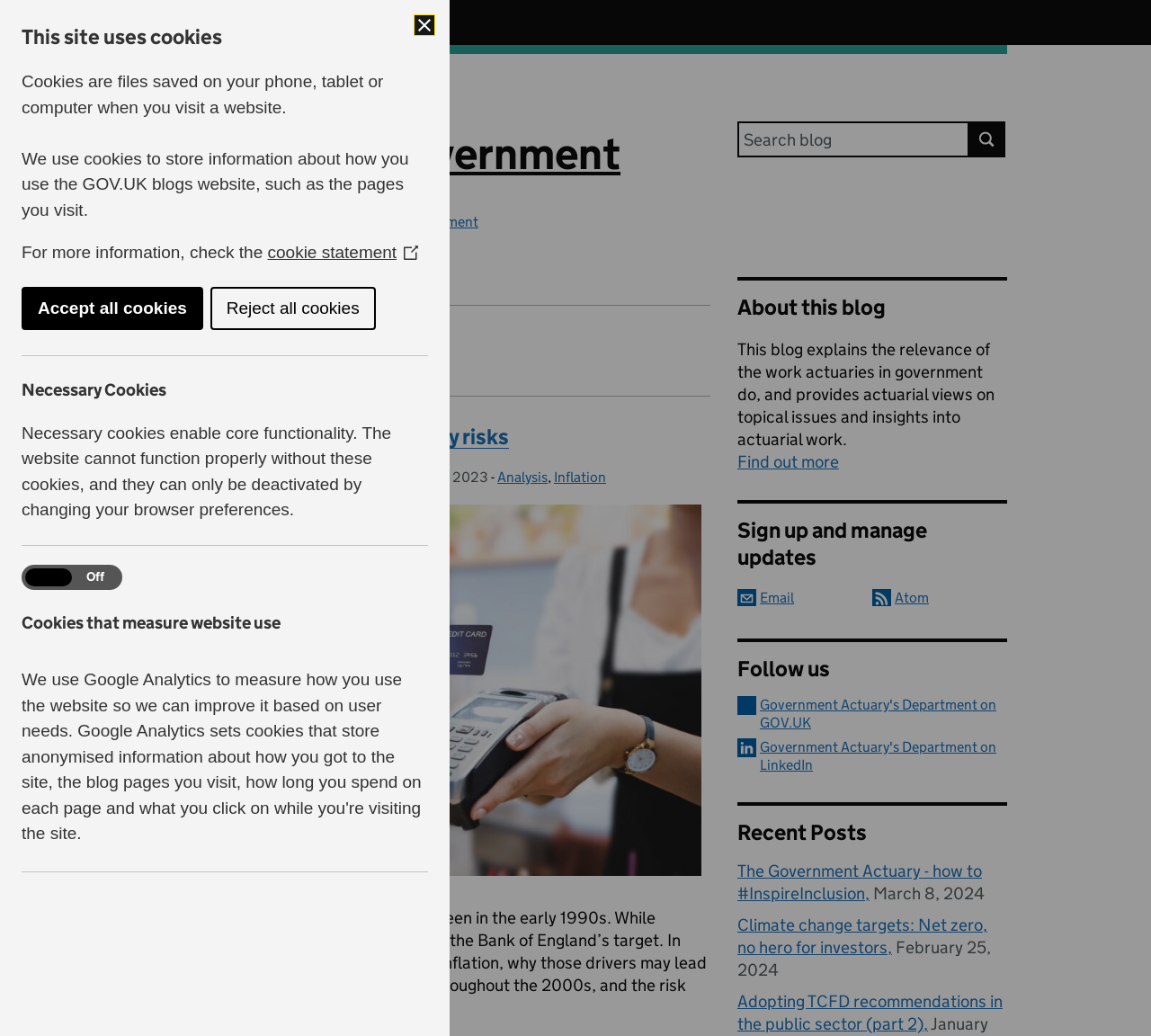Answer the question below in one word or phrase:
Who is the author of the blog post?

Christophor Ward - Investment Lead